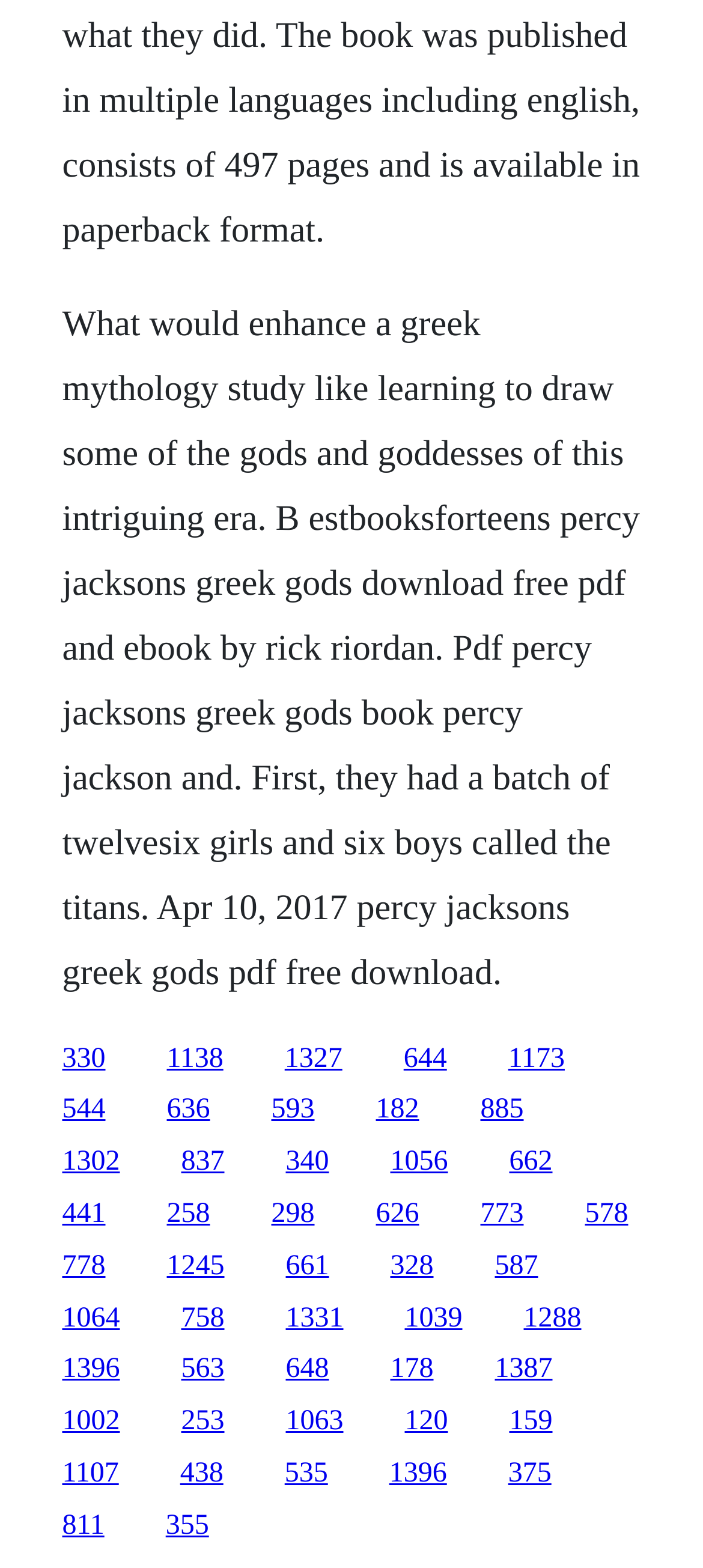Provide a one-word or short-phrase answer to the question:
What is the name of the book series mentioned in the text?

Percy Jackson